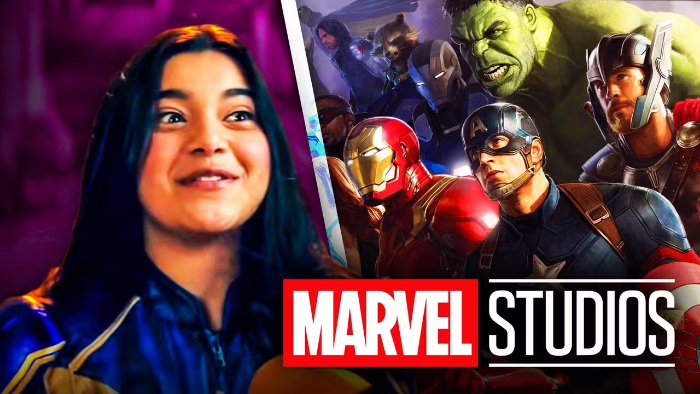What iconic Marvel superheroes are featured in the background?
Refer to the image and provide a thorough answer to the question.

The answer can be obtained by analyzing the caption, which mentions that the background includes iconic Marvel superheroes, specifically Iron Man, Captain America, and the Hulk, emphasizing the rich legacy of the franchise.